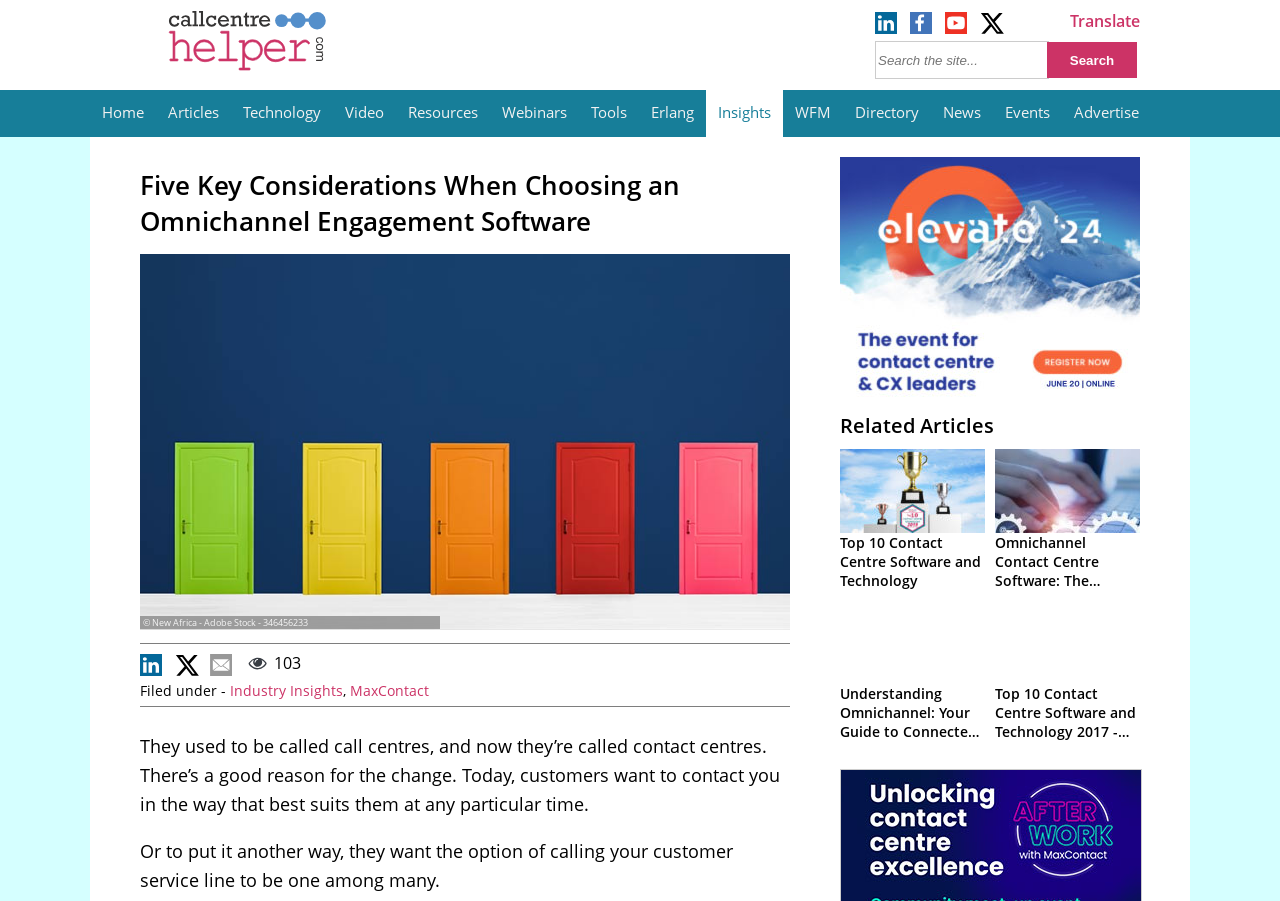Could you highlight the region that needs to be clicked to execute the instruction: "Click on Translate"?

[0.836, 0.011, 0.891, 0.036]